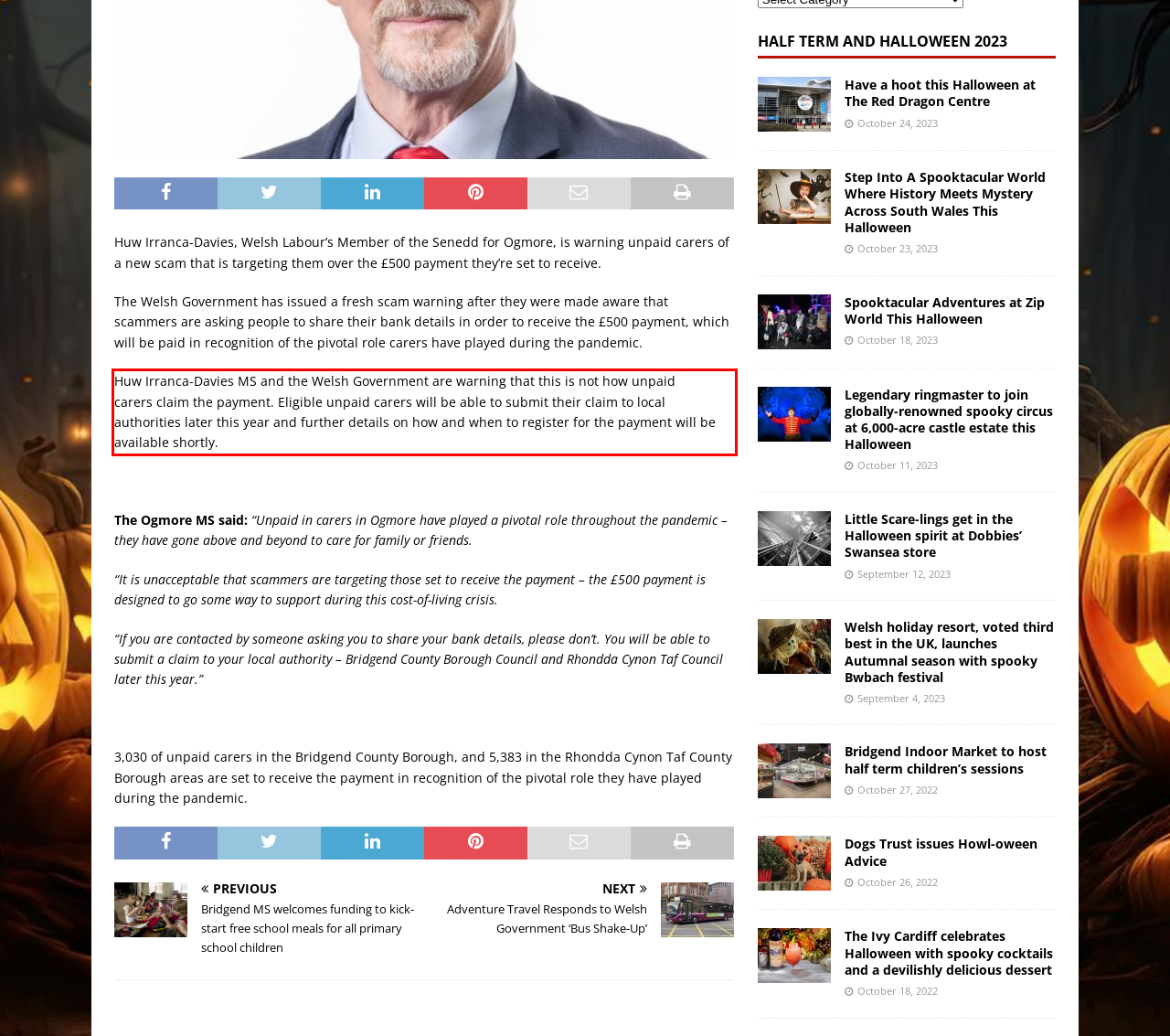Locate the red bounding box in the provided webpage screenshot and use OCR to determine the text content inside it.

Huw Irranca-Davies MS and the Welsh Government are warning that this is not how unpaid carers claim the payment. Eligible unpaid carers will be able to submit their claim to local authorities later this year and further details on how and when to register for the payment will be available shortly.